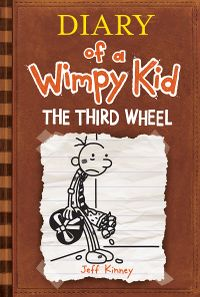Provide a thorough description of what you see in the image.

The image showcases the cover of "Diary of a Wimpy Kid: The Third Wheel," written by Jeff Kinney. The design features the iconic, hand-drawn character in a whimsical posture, depicting his relatable expressions of awkwardness and humor. The title, prominently displayed at the top, uses a playful font, adding to the lighthearted tone of the book. The vibrant colors and engaging visuals capture the essence of the beloved children's series that follows the comical adventures of middle schooler Greg Heffley as he navigates the trials and tribulations of growing up. The book cover reflects the themes of friendship and romance that are central to this installment in the Diary of a Wimpy Kid series.